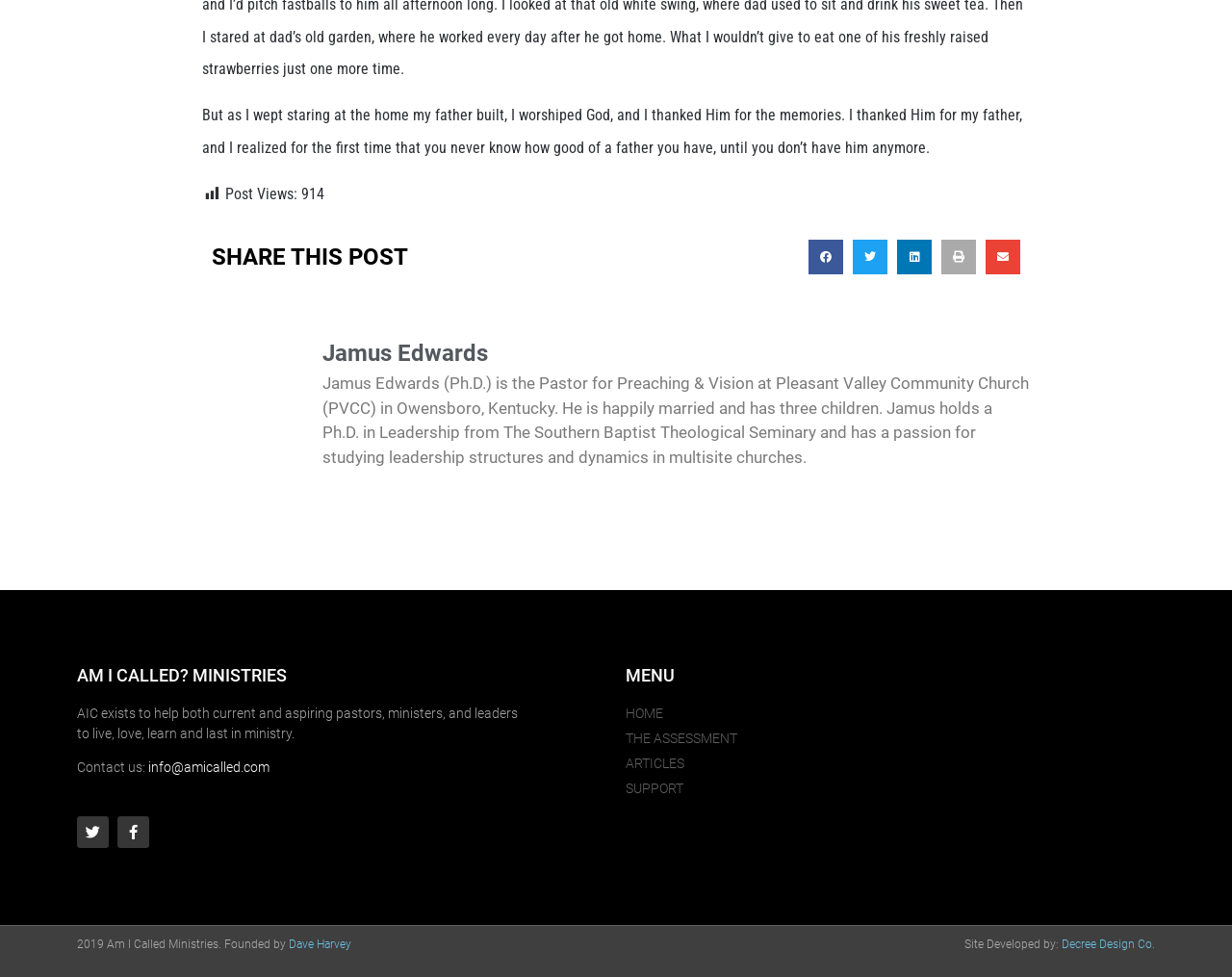Utilize the details in the image to give a detailed response to the question: What is the purpose of Am I Called Ministries?

The purpose of Am I Called Ministries can be found in the static text element 'AIC exists to help both current and aspiring pastors, ministers, and leaders to live, love, learn and last in ministry.' which is located below the organization's name.